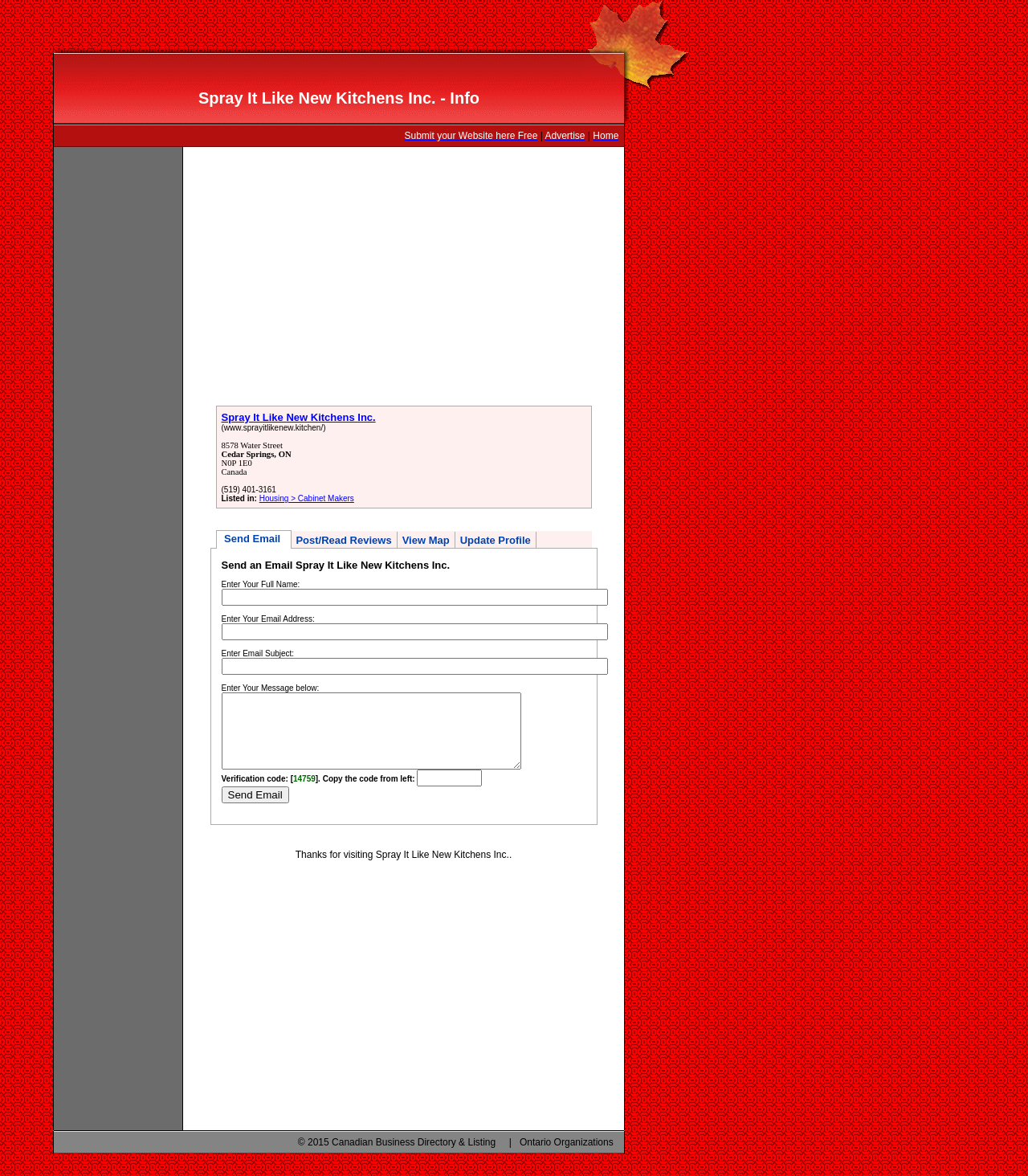Provide a thorough and detailed response to the question by examining the image: 
What is the company name?

The company name can be found in the heading 'Spray It Like New Kitchens Inc. - Info' and also in the text 'Spray It Like New Kitchens Inc. (www.sprayitlikenew.kitchen/) (519) 401-3161 Listed in: Housing > Cabinet Makers'.